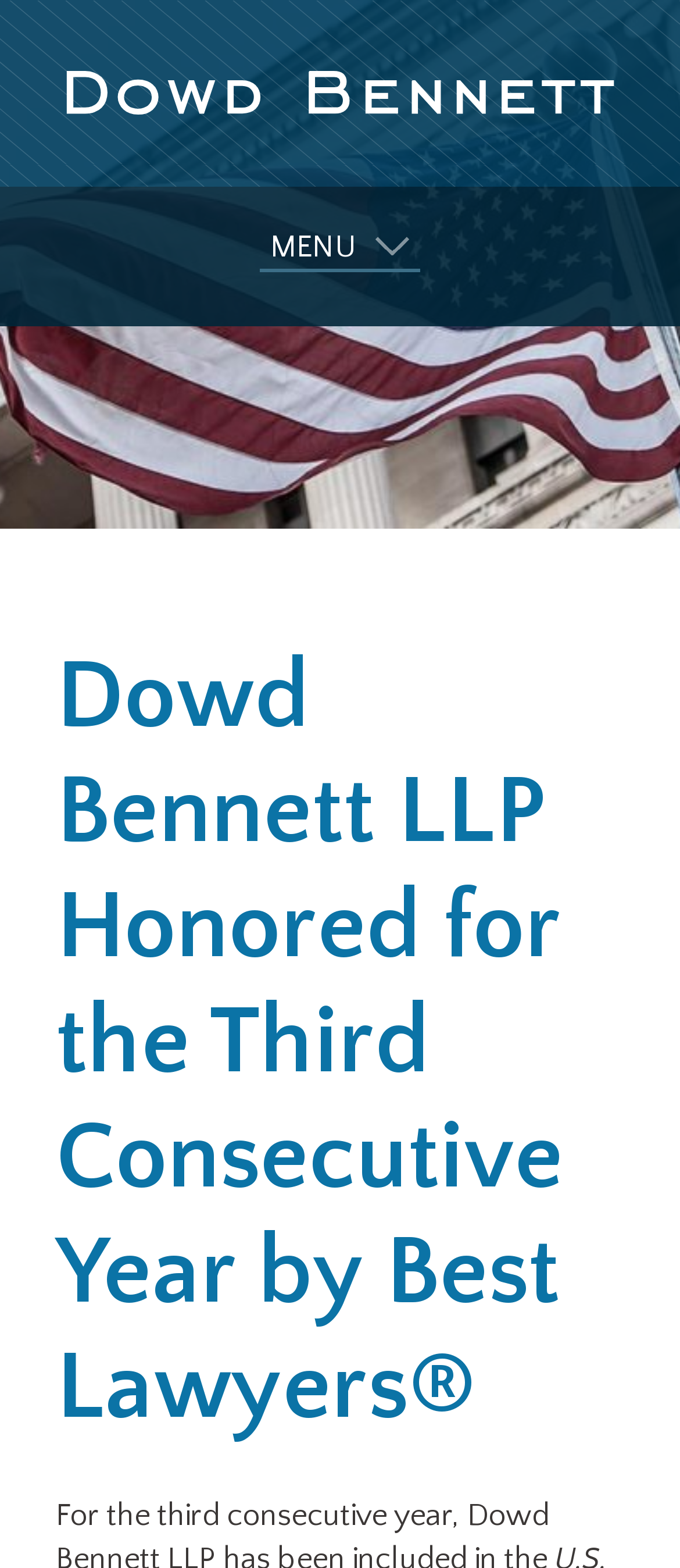Specify the bounding box coordinates of the area to click in order to execute this command: 'Click the MENU button'. The coordinates should consist of four float numbers ranging from 0 to 1, and should be formatted as [left, top, right, bottom].

[0.382, 0.146, 0.618, 0.173]